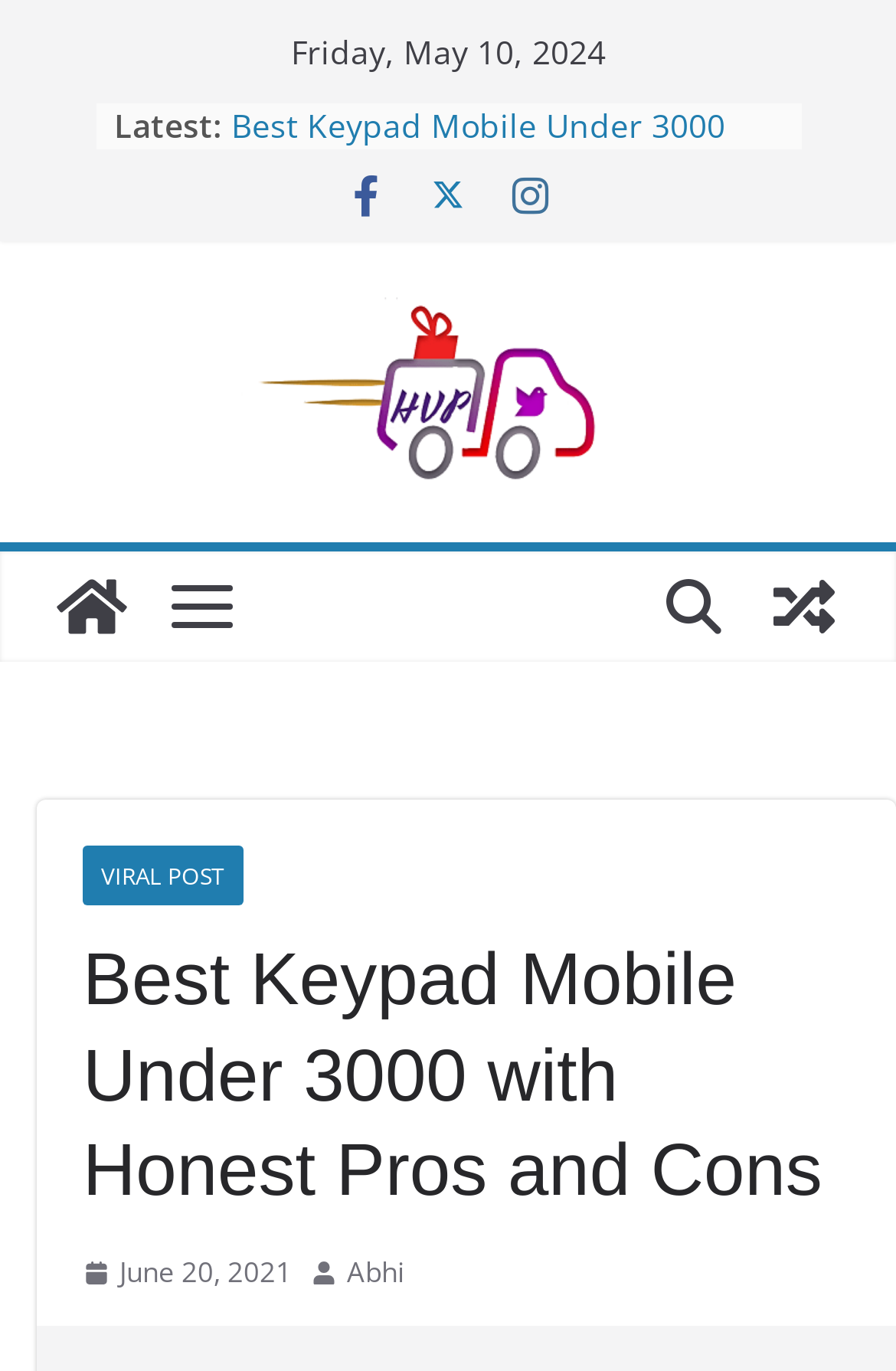What is the author of the article?
Using the image as a reference, answer with just one word or a short phrase.

Abhi